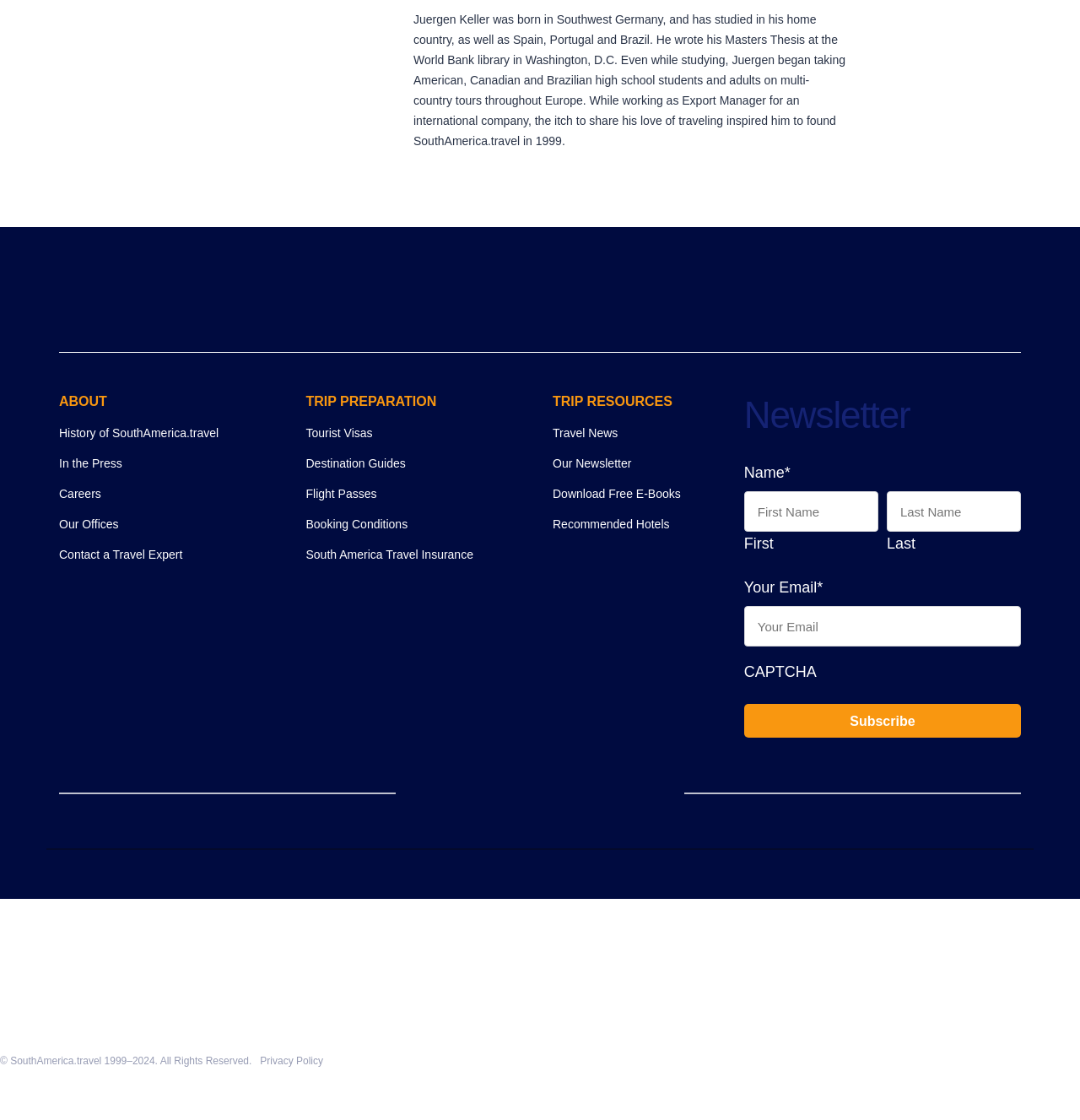Pinpoint the bounding box coordinates for the area that should be clicked to perform the following instruction: "Contact a travel expert".

[0.055, 0.489, 0.26, 0.503]